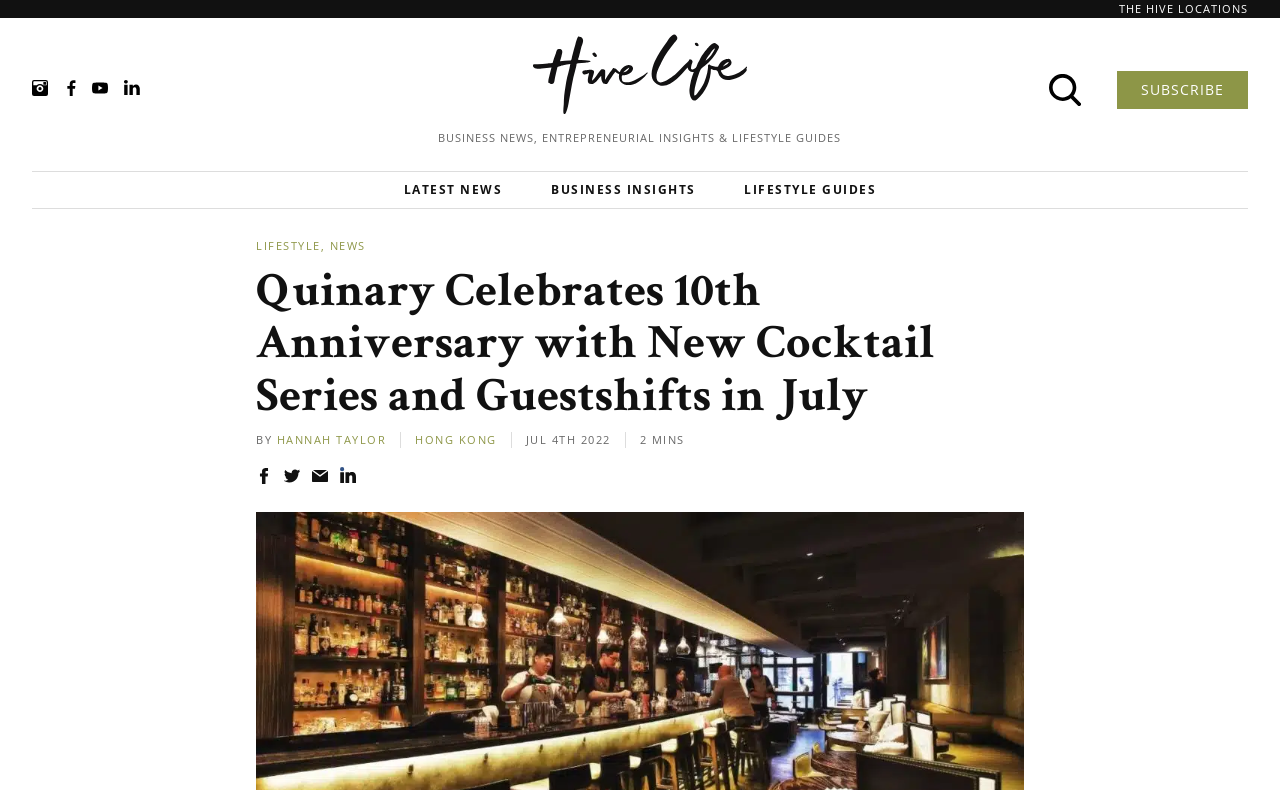Based on the description "Blog aboutclimate & energy", find the bounding box of the specified UI element.

None